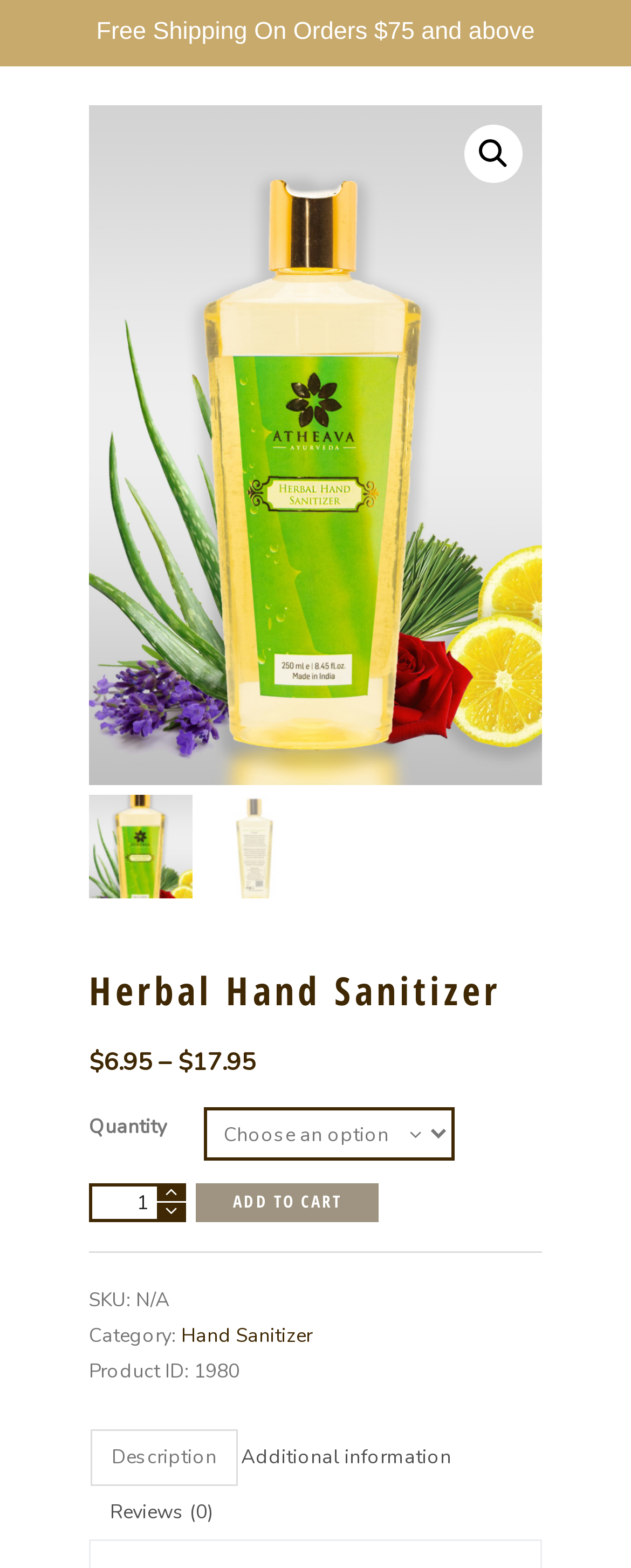What is the minimum quantity of Herbal Hand Sanitizer that can be ordered?
Using the image as a reference, answer the question with a short word or phrase.

1